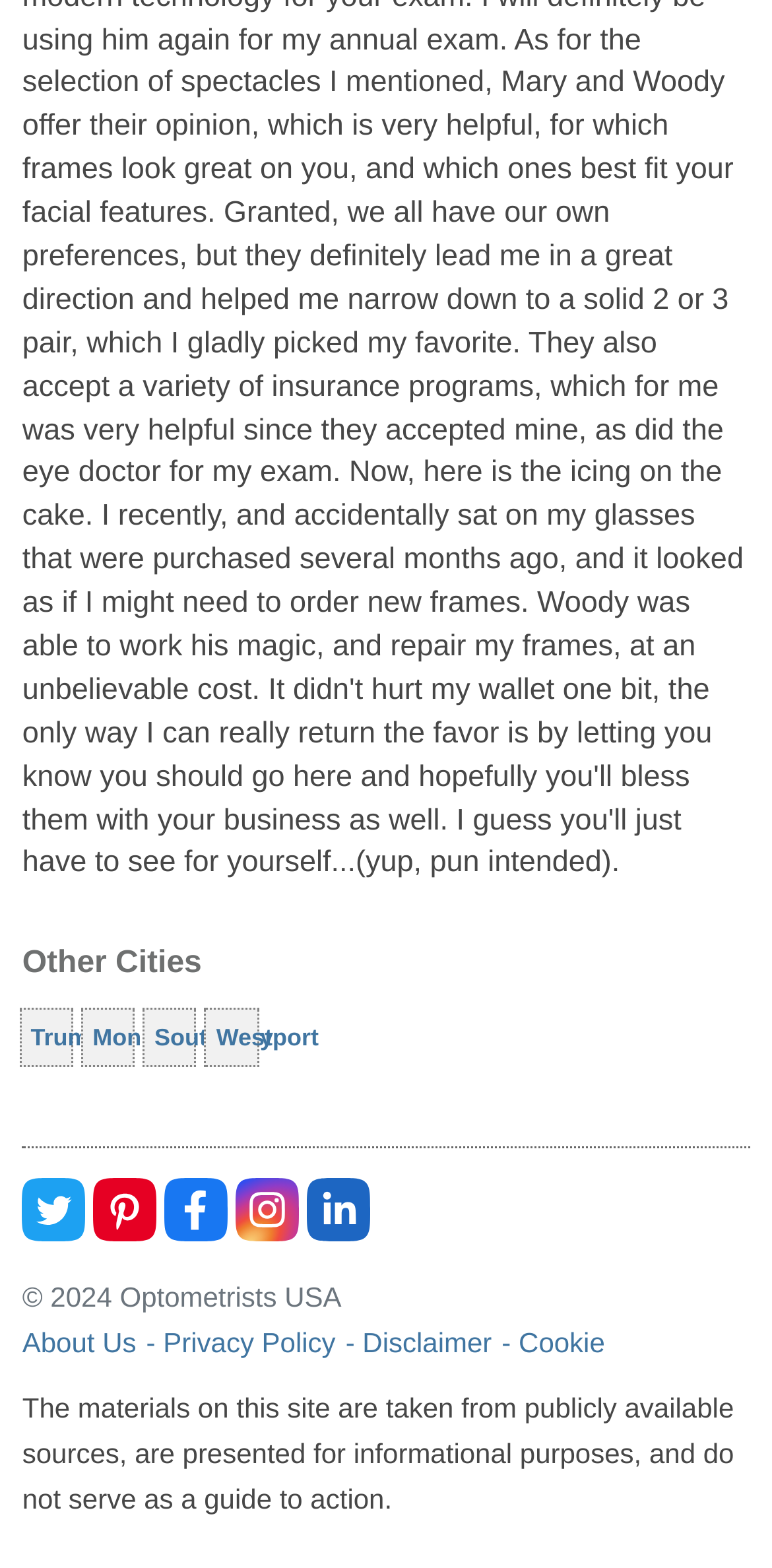Reply to the question with a brief word or phrase: What is the purpose of the materials on this site?

Informational purposes